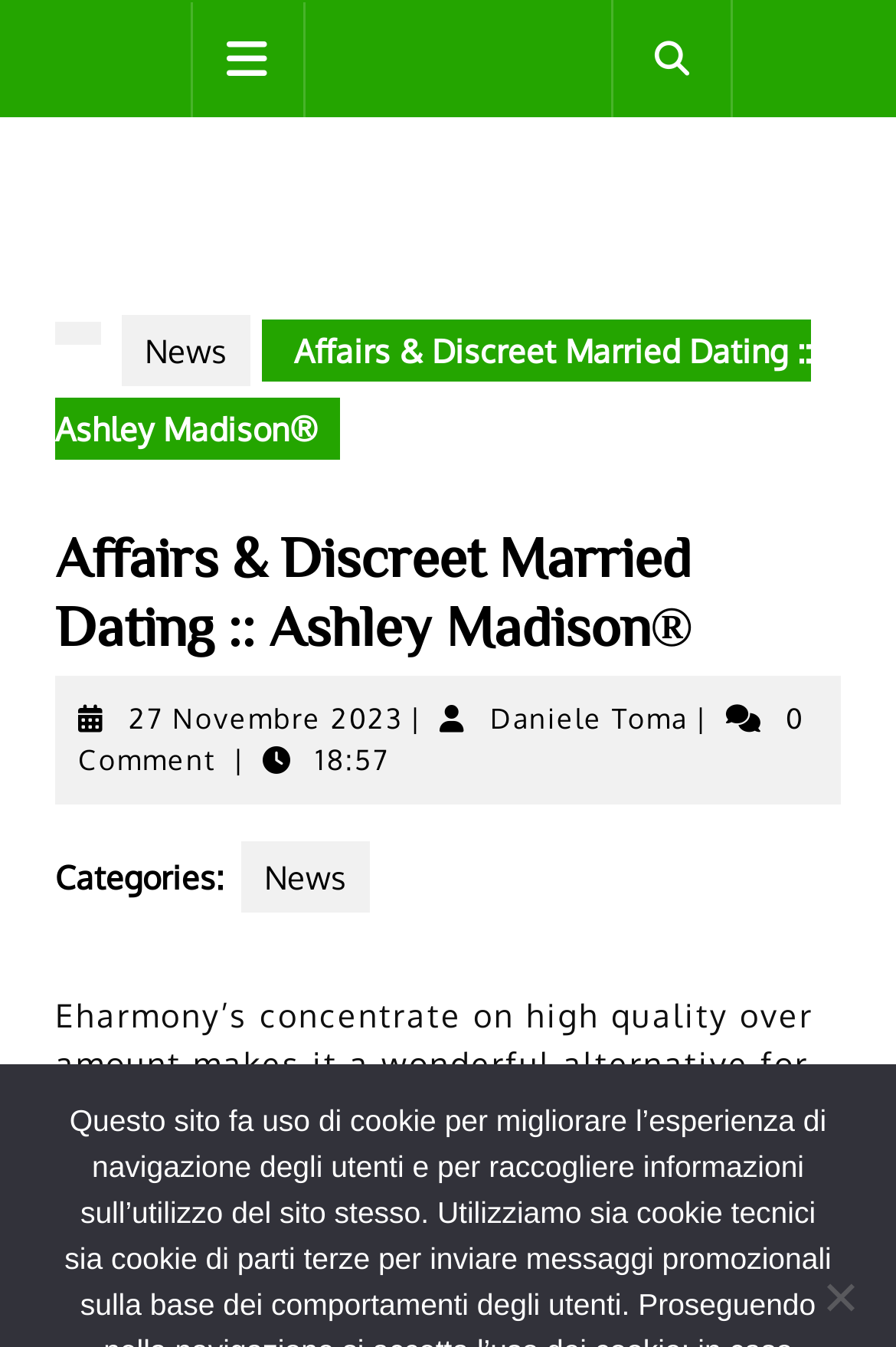What is the name of the dating platform?
Please look at the screenshot and answer in one word or a short phrase.

Ashley Madison